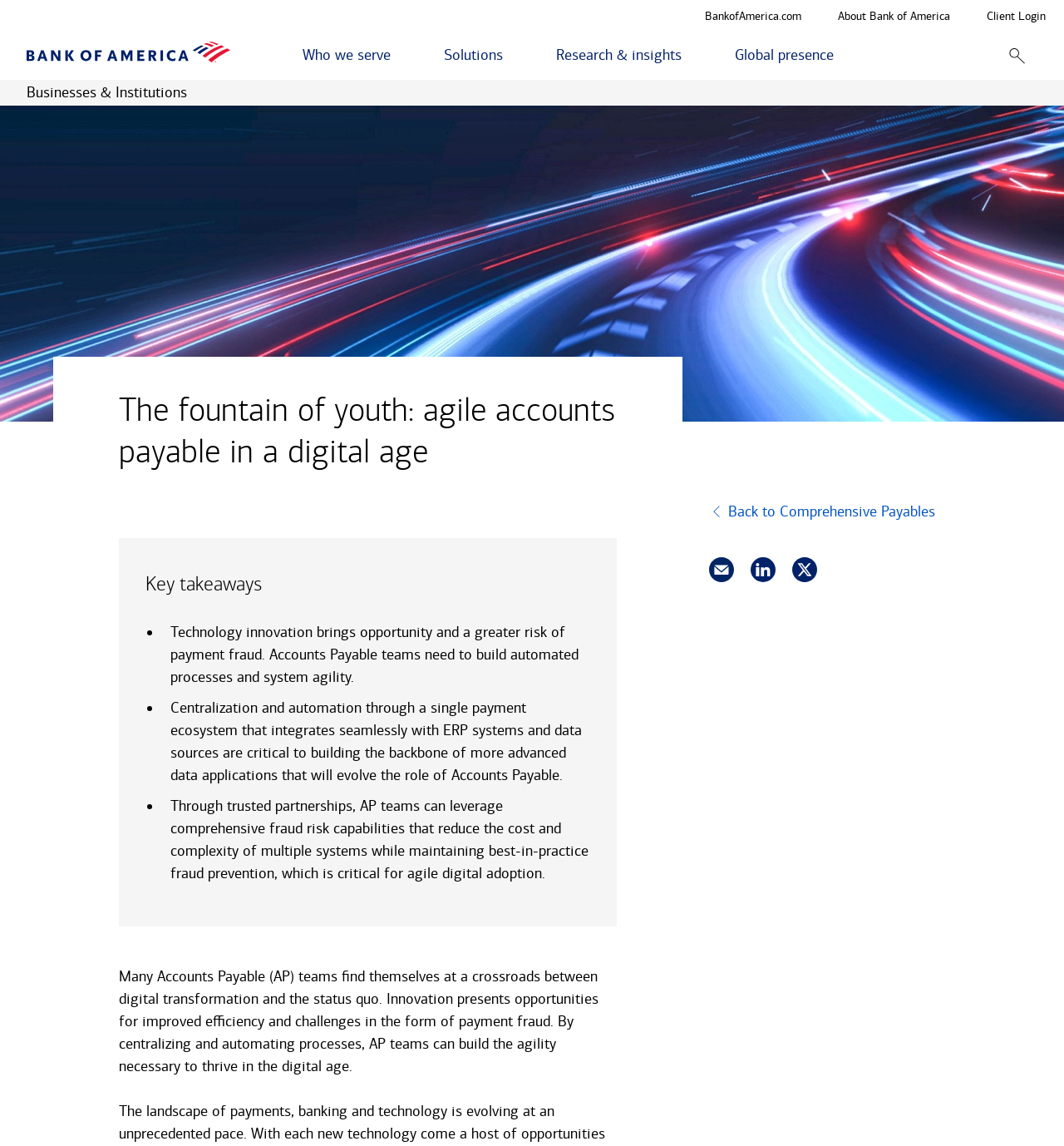Return the bounding box coordinates of the UI element that corresponds to this description: "BankofAmerica.com". The coordinates must be given as four float numbers in the range of 0 and 1, [left, top, right, bottom].

[0.662, 0.009, 0.753, 0.021]